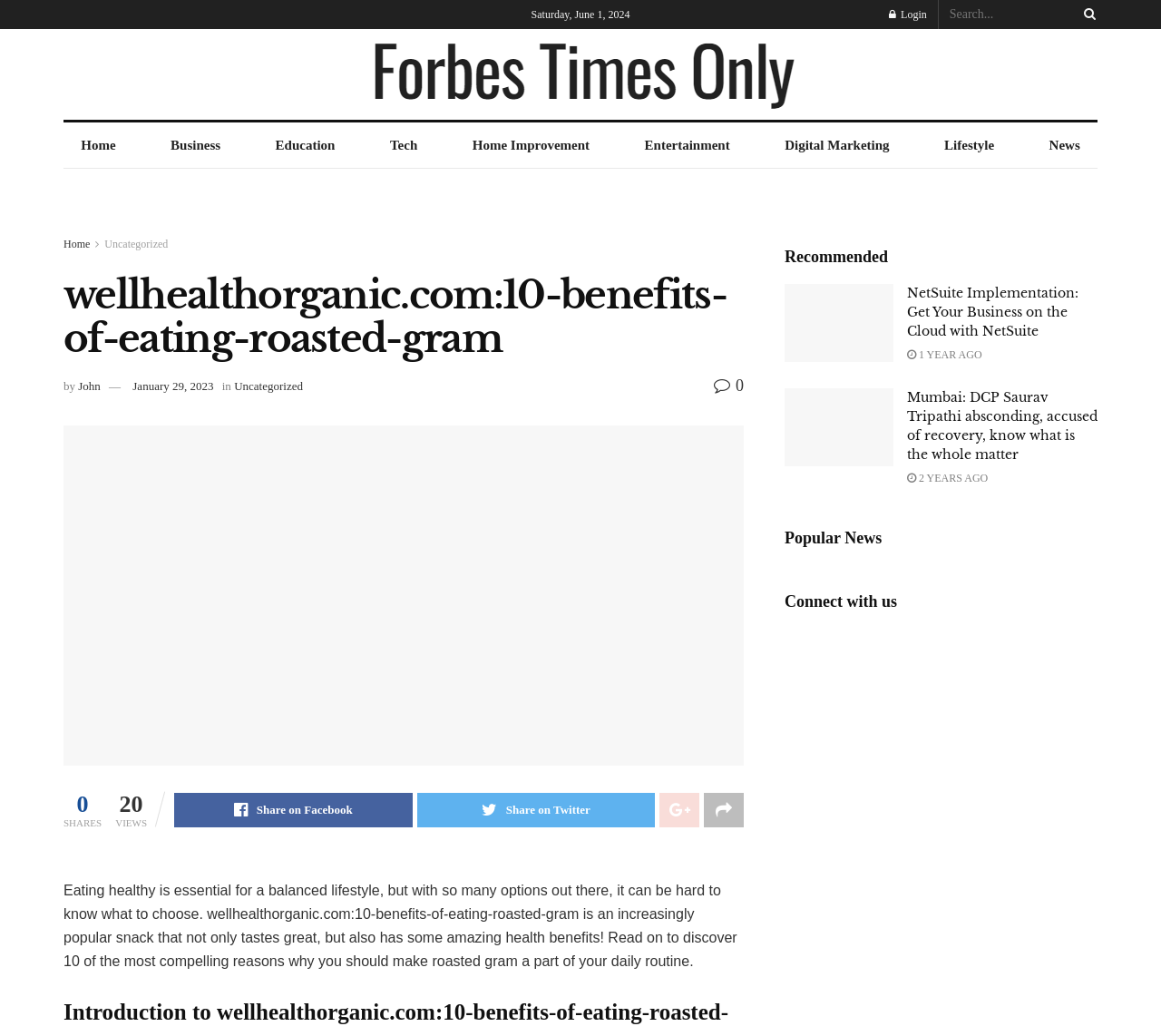What is the topic of the recommended article?
Using the image, answer in one word or phrase.

NetSuite Implementation